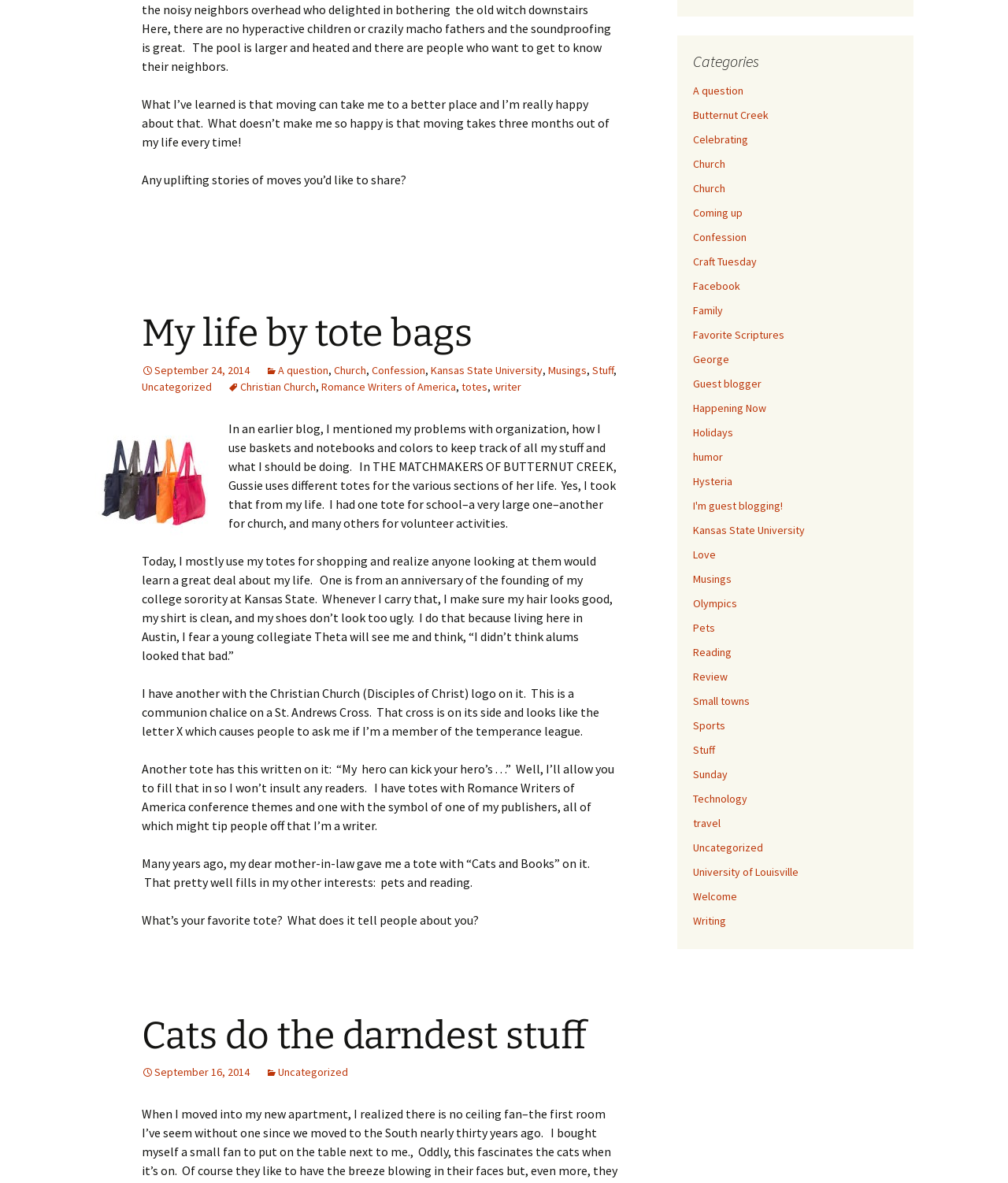Locate the bounding box coordinates of the clickable area needed to fulfill the instruction: "View 2020 Exhibitions".

None